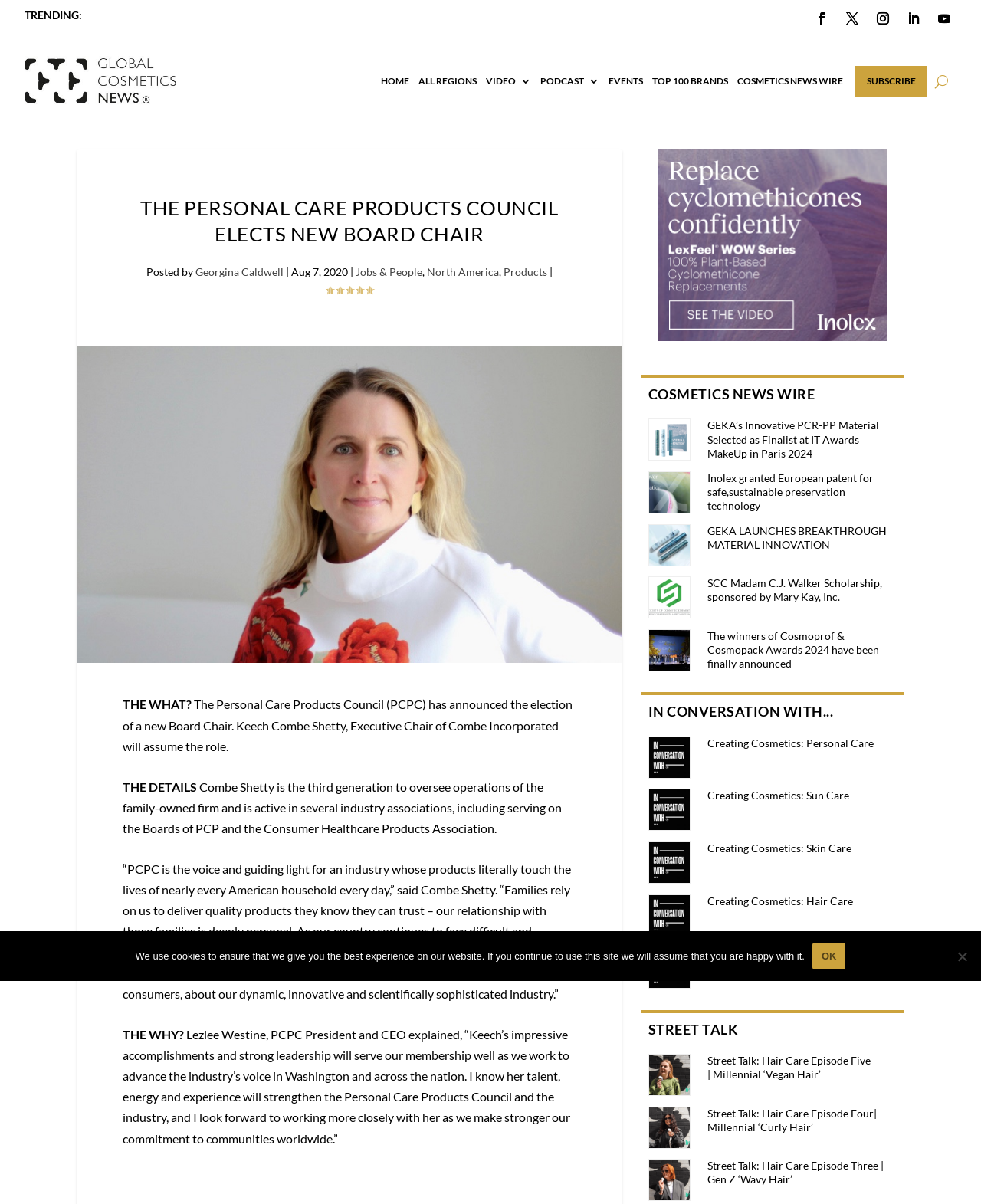How many images are there on the webpage?
Carefully analyze the image and provide a detailed answer to the question.

I found the images on the webpage by looking at the elements with type 'image'. There are two images: one with the text 'Global Cosmetics News' and another with the text 'The Personal Care Products Council elects new Board Chair'.